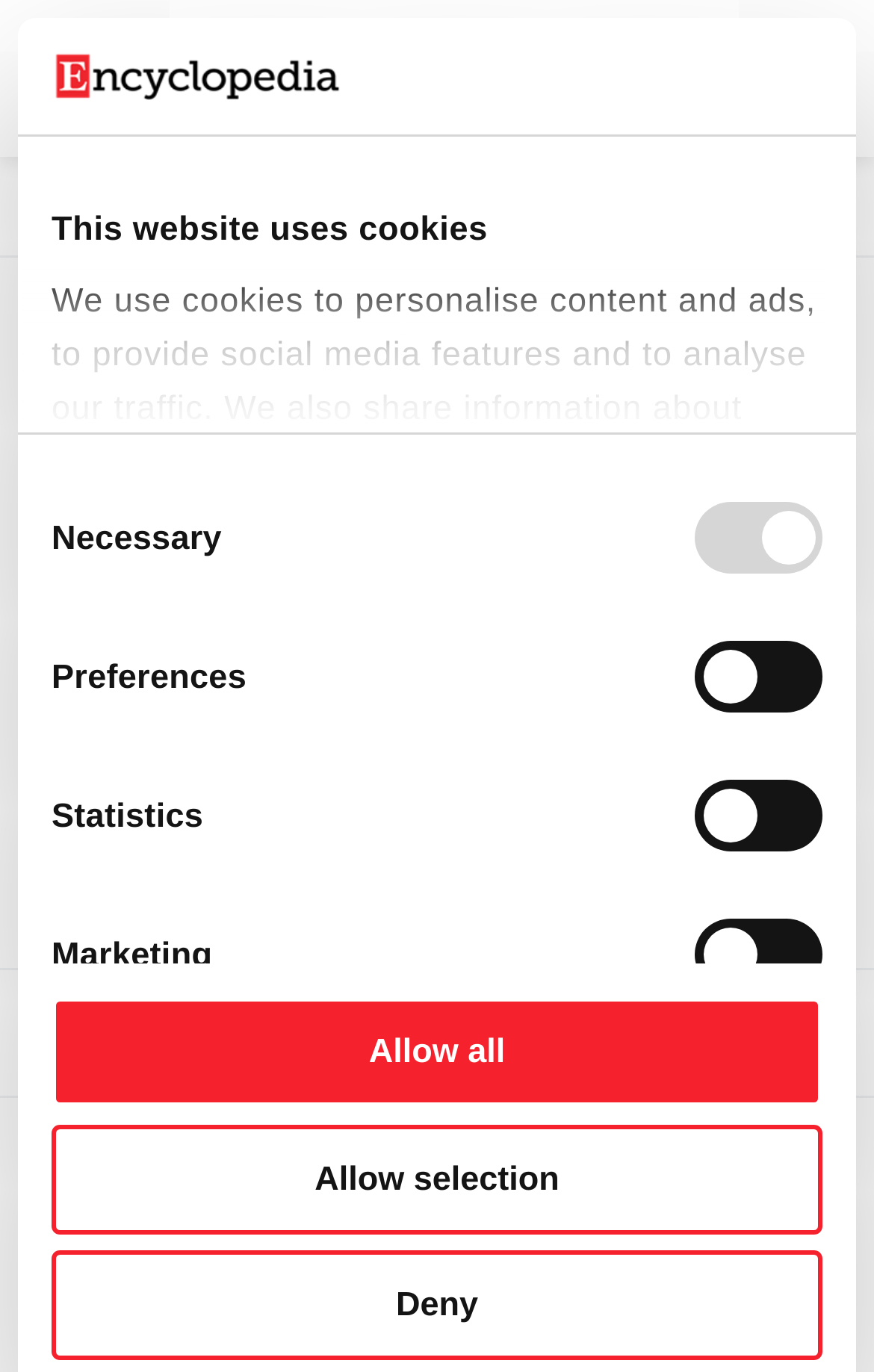Please determine the bounding box coordinates of the area that needs to be clicked to complete this task: 'Click the 'Scholarly Community Encyclopedia' link'. The coordinates must be four float numbers between 0 and 1, formatted as [left, top, right, bottom].

[0.158, 0.0, 0.58, 0.106]